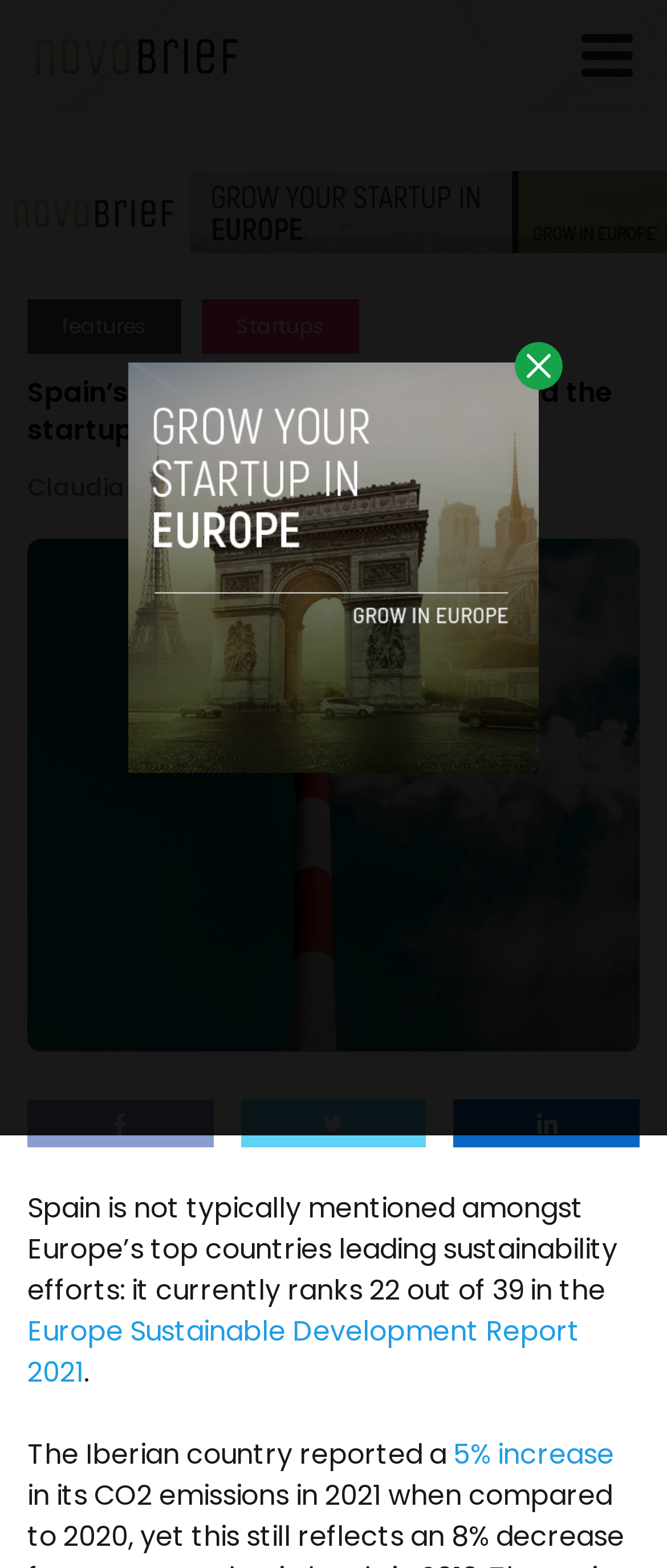Please find and give the text of the main heading on the webpage.

Spain’s road to climate neutrality and the startups making it happen